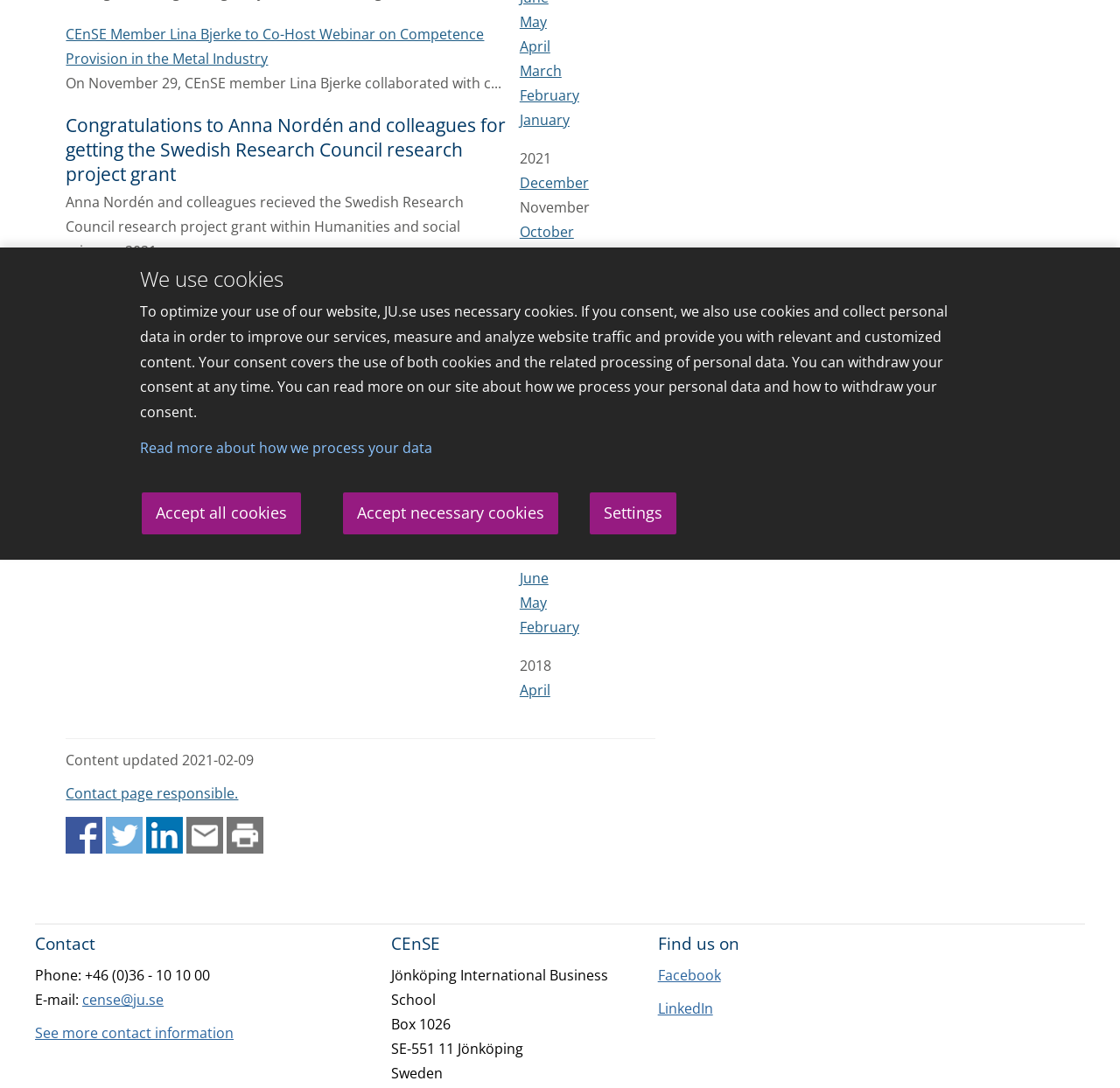Provide the bounding box coordinates in the format (top-left x, top-left y, bottom-right x, bottom-right y). All values are floating point numbers between 0 and 1. Determine the bounding box coordinate of the UI element described as: See more contact information

[0.031, 0.94, 0.209, 0.962]